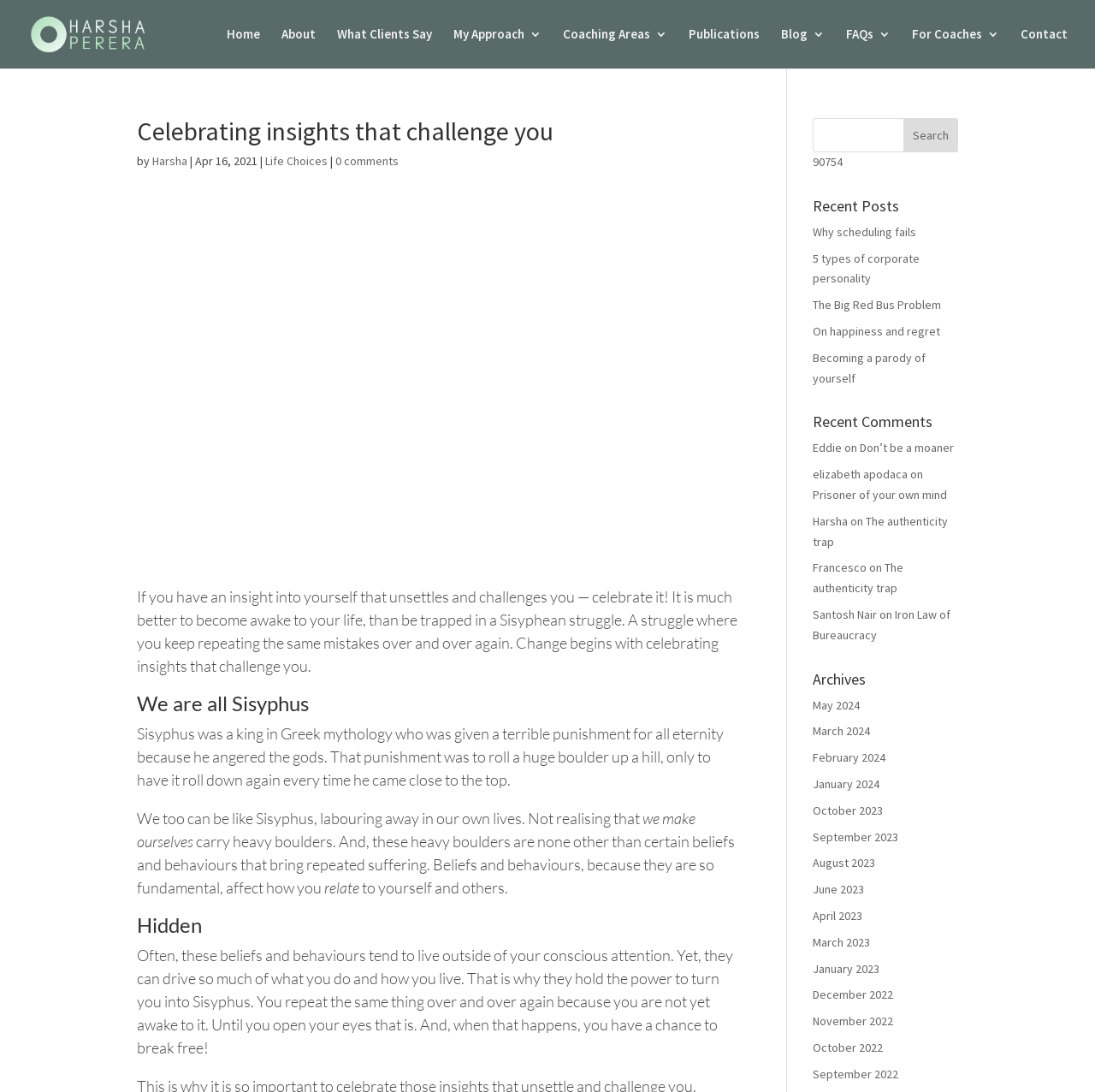Determine the bounding box coordinates of the clickable region to follow the instruction: "Click on the 'Contact' link".

[0.932, 0.026, 0.975, 0.063]